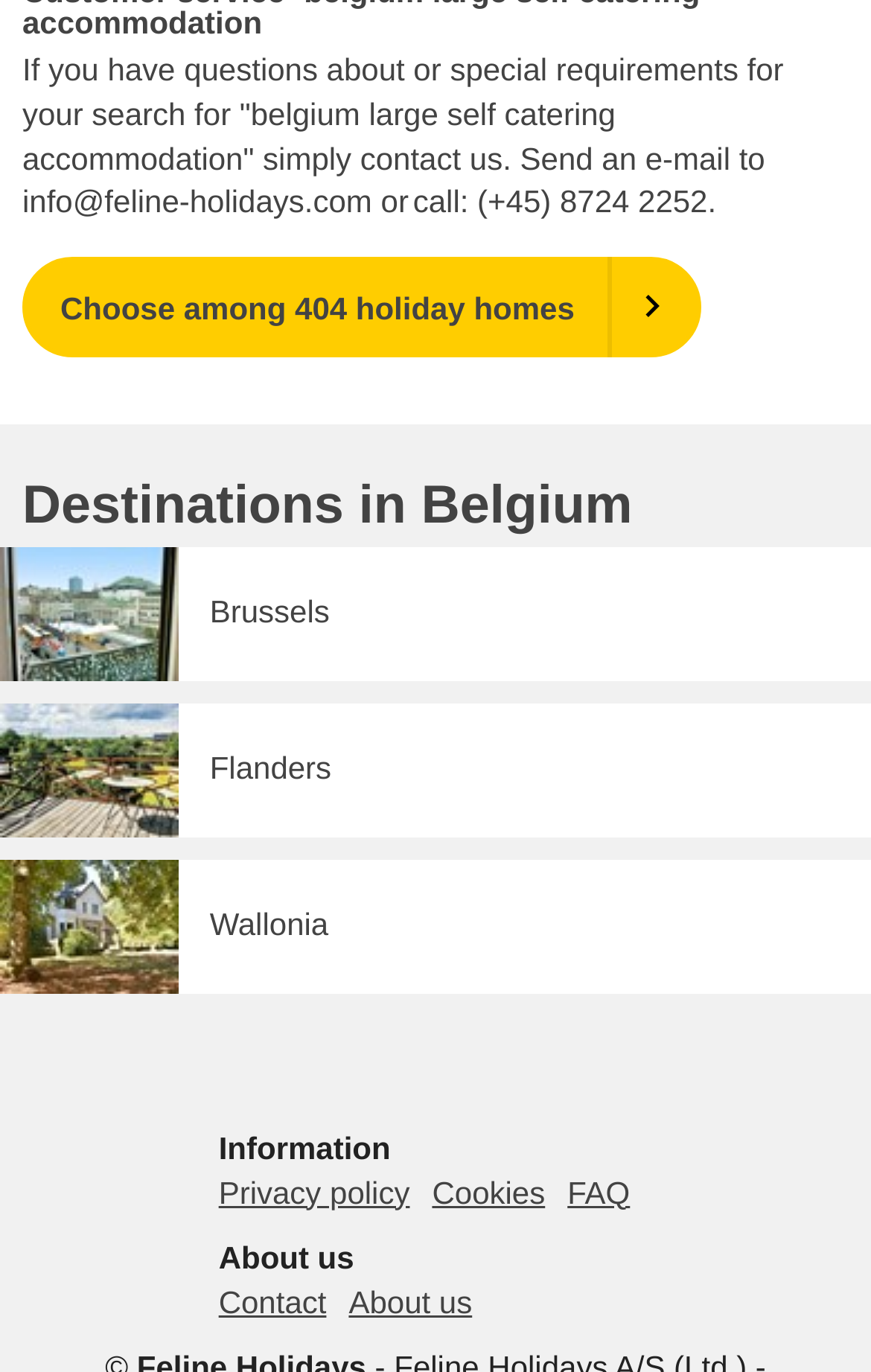What is the contact email address?
Please describe in detail the information shown in the image to answer the question.

The answer can be found by looking at the static text at the top of the webpage, which provides contact information, including an email address.